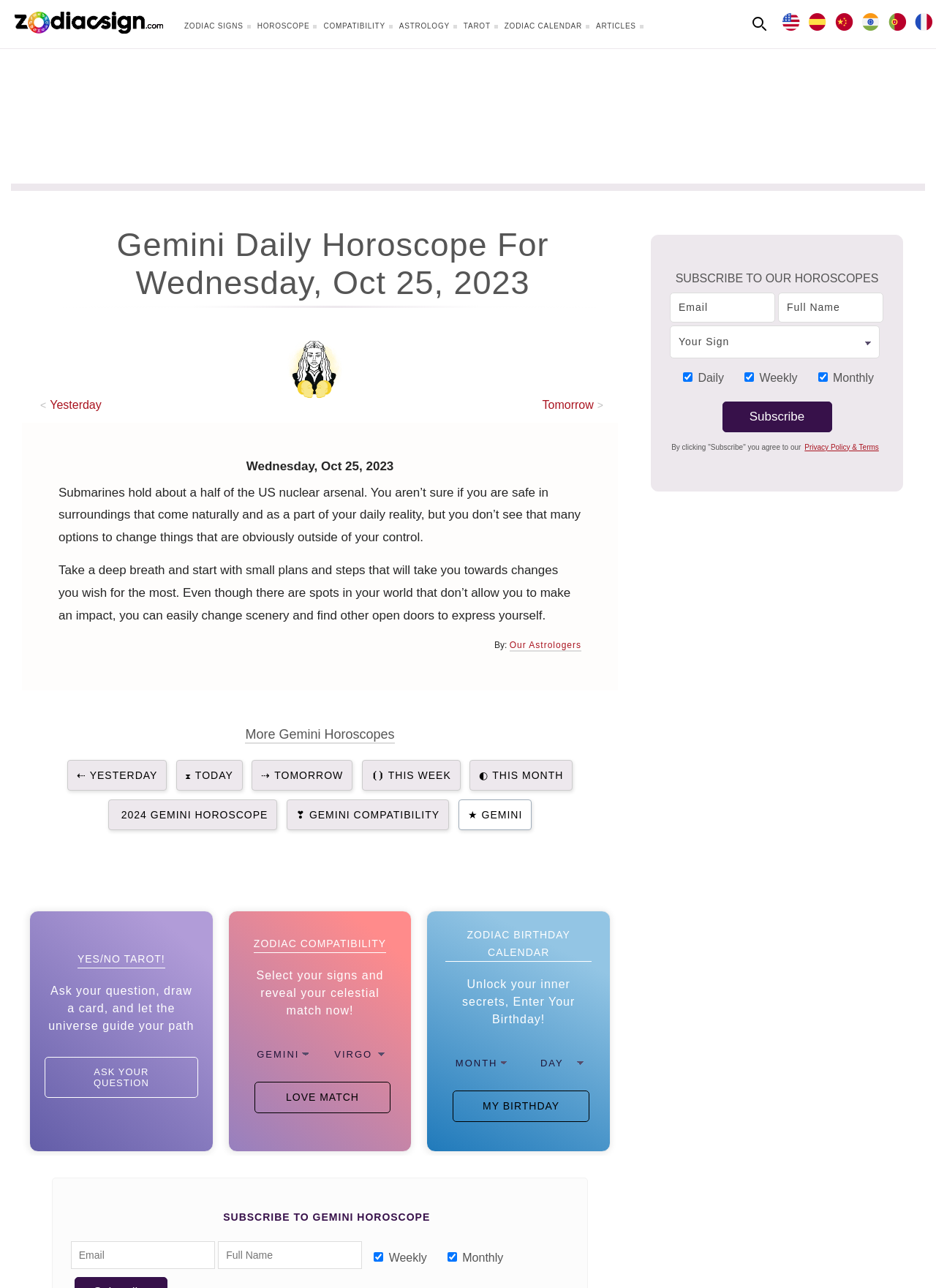Please locate and generate the primary heading on this webpage.

Gemini Daily Horoscope For Wednesday, Oct 25, 2023